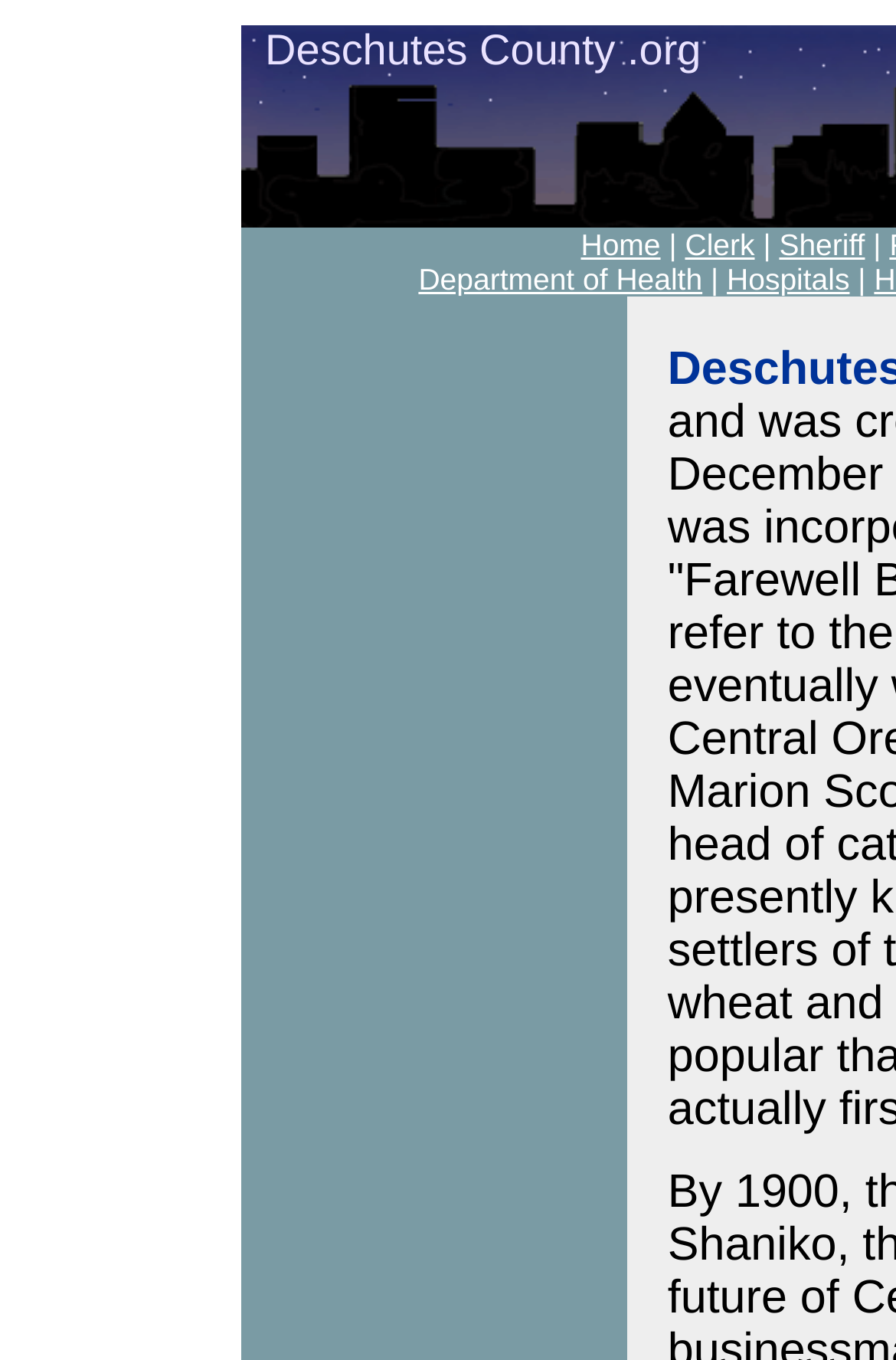How many links are in the top navigation bar?
Respond to the question with a single word or phrase according to the image.

4